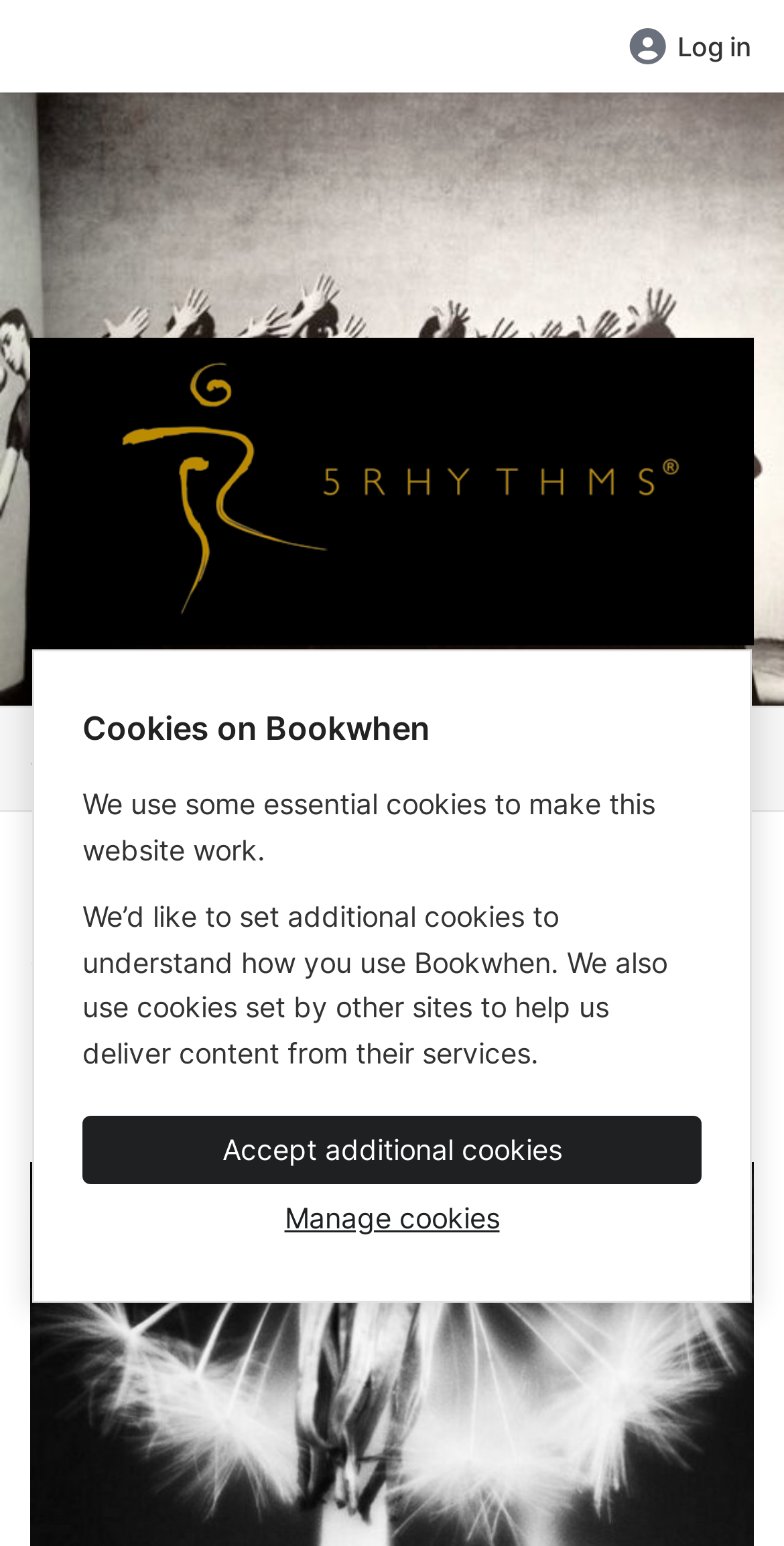Analyze the image and provide a detailed answer to the question: How many spaces are available for the workshop?

I found the number of available spaces by looking at the static text elements on the webpage. Specifically, I found the text '6 spaces available' which indicates the number of available spaces for the workshop.